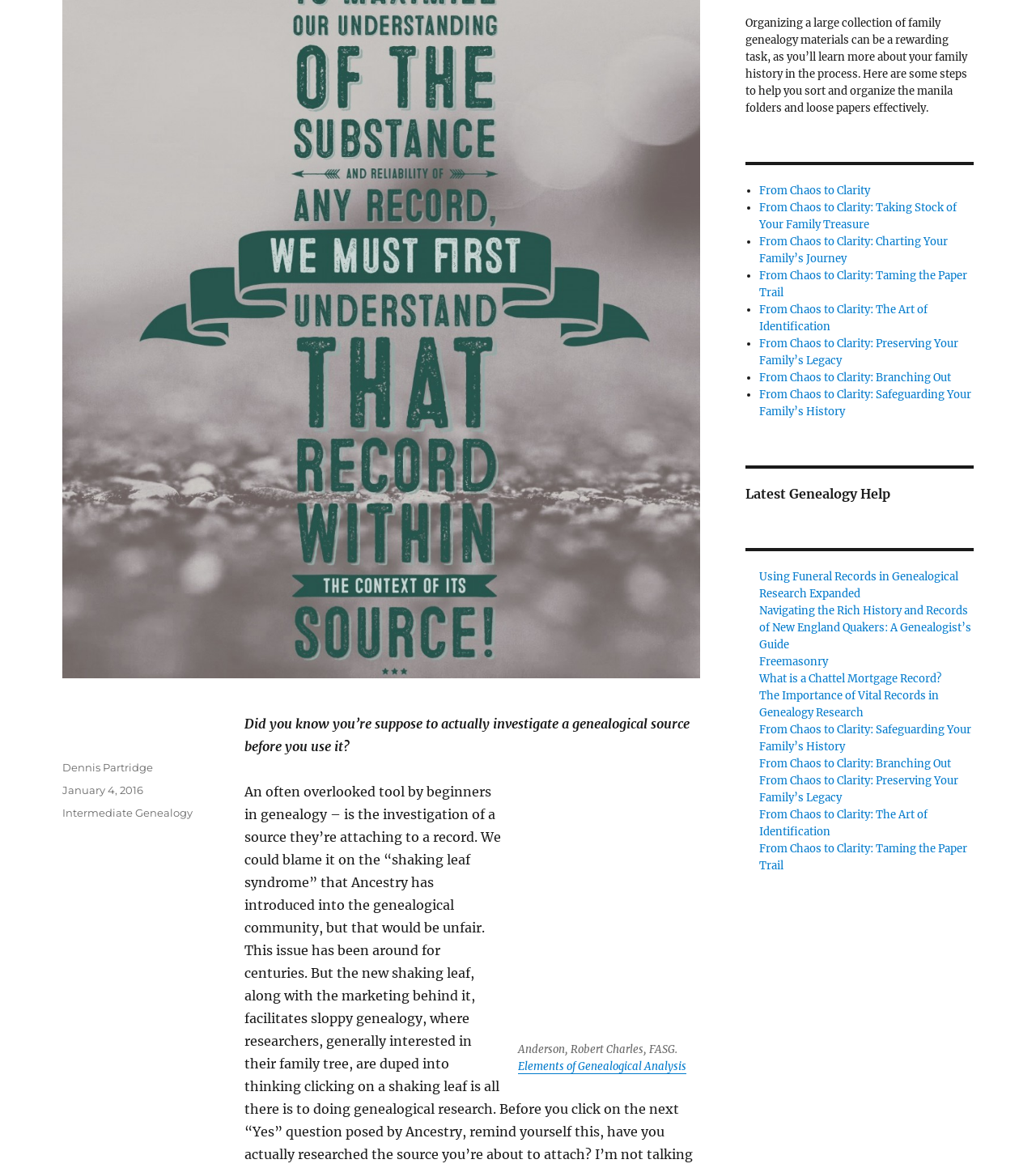Kindly provide the bounding box coordinates of the section you need to click on to fulfill the given instruction: "Check the latest genealogy help".

[0.72, 0.416, 0.94, 0.43]